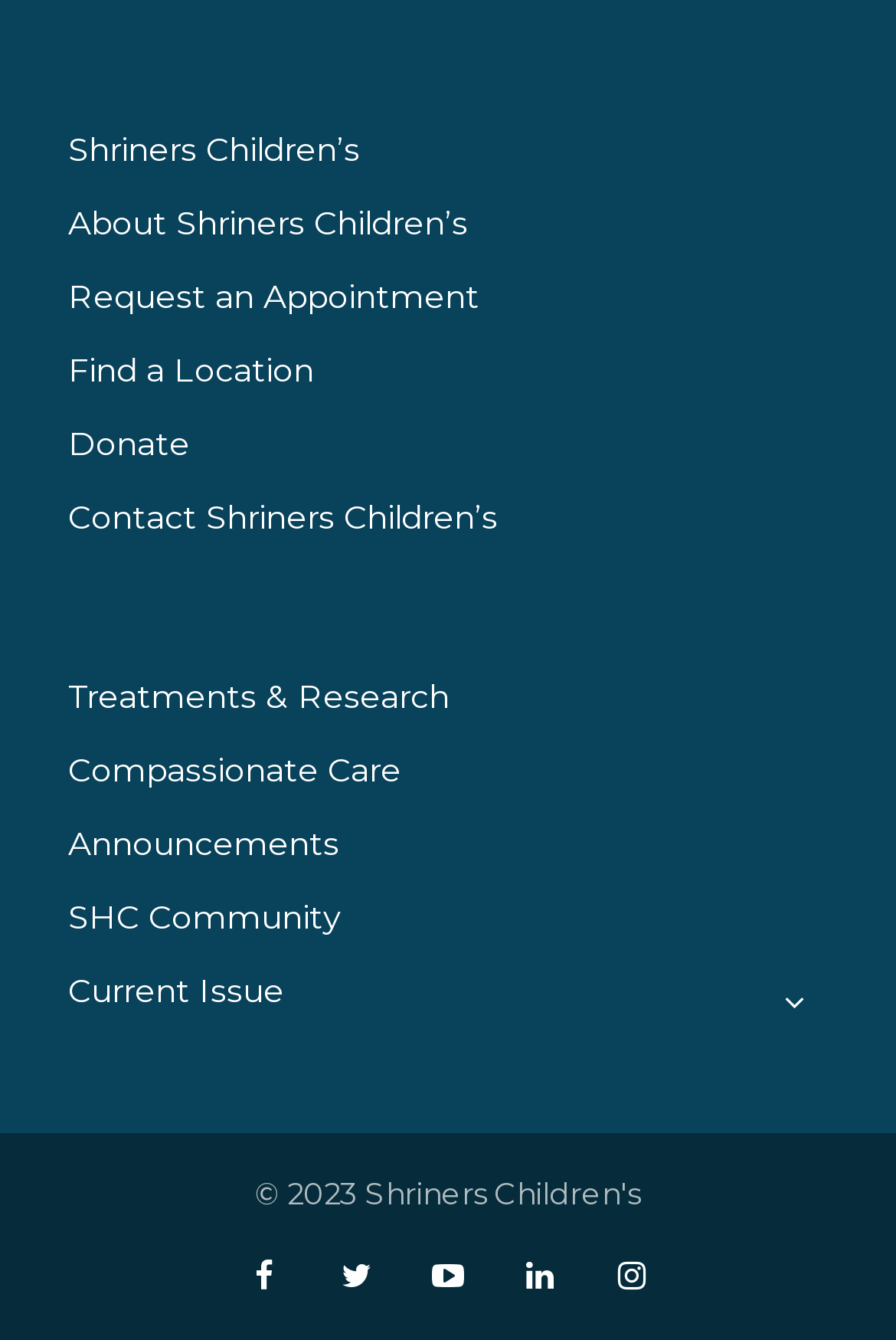Using the information in the image, give a detailed answer to the following question: How many links are in the top navigation bar?

I counted the number of links in the top navigation bar, starting from 'Shriners Children’s' to 'Current Issue', and found 11 links.